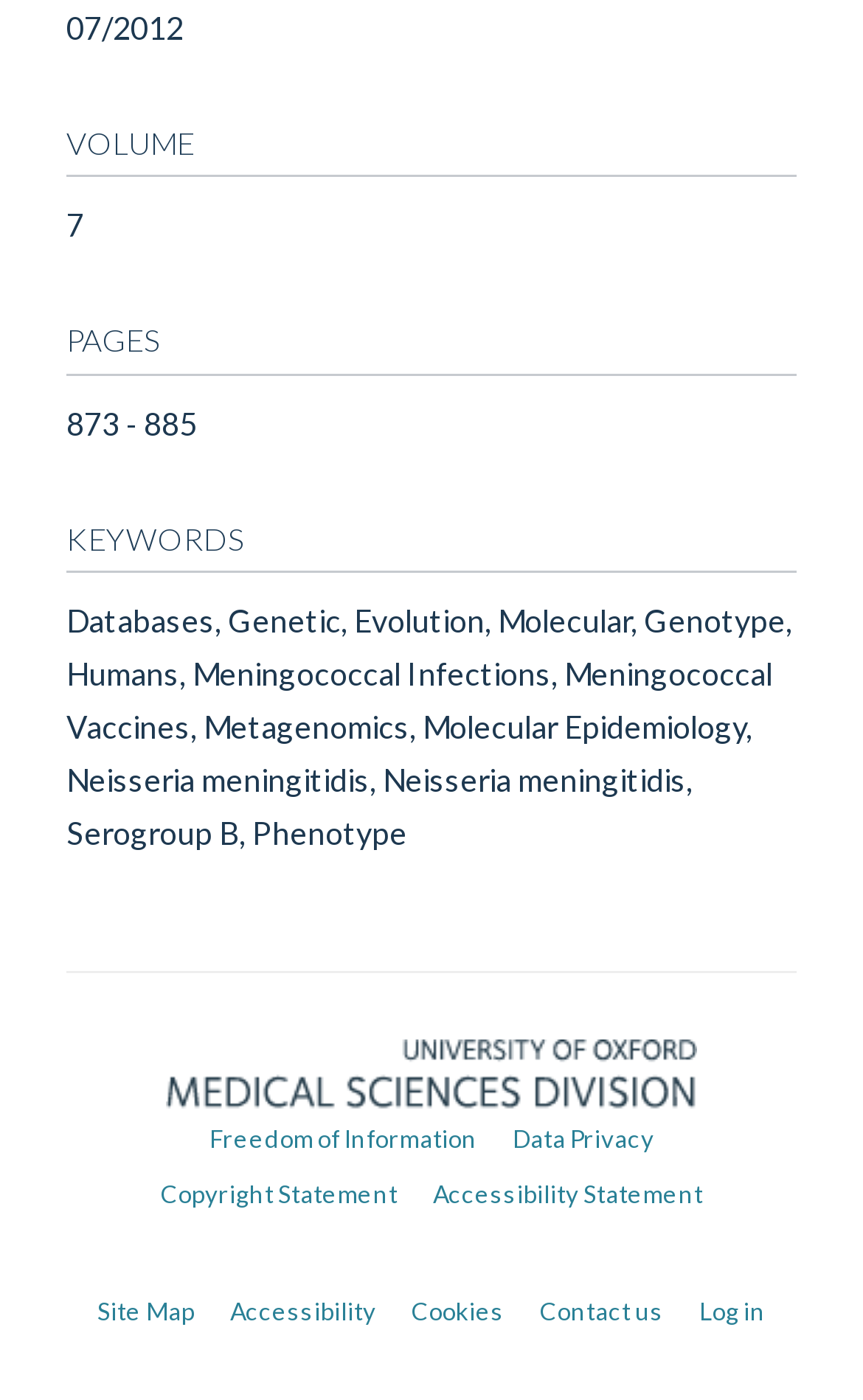Could you determine the bounding box coordinates of the clickable element to complete the instruction: "Explore keywords"? Provide the coordinates as four float numbers between 0 and 1, i.e., [left, top, right, bottom].

[0.077, 0.369, 0.923, 0.41]